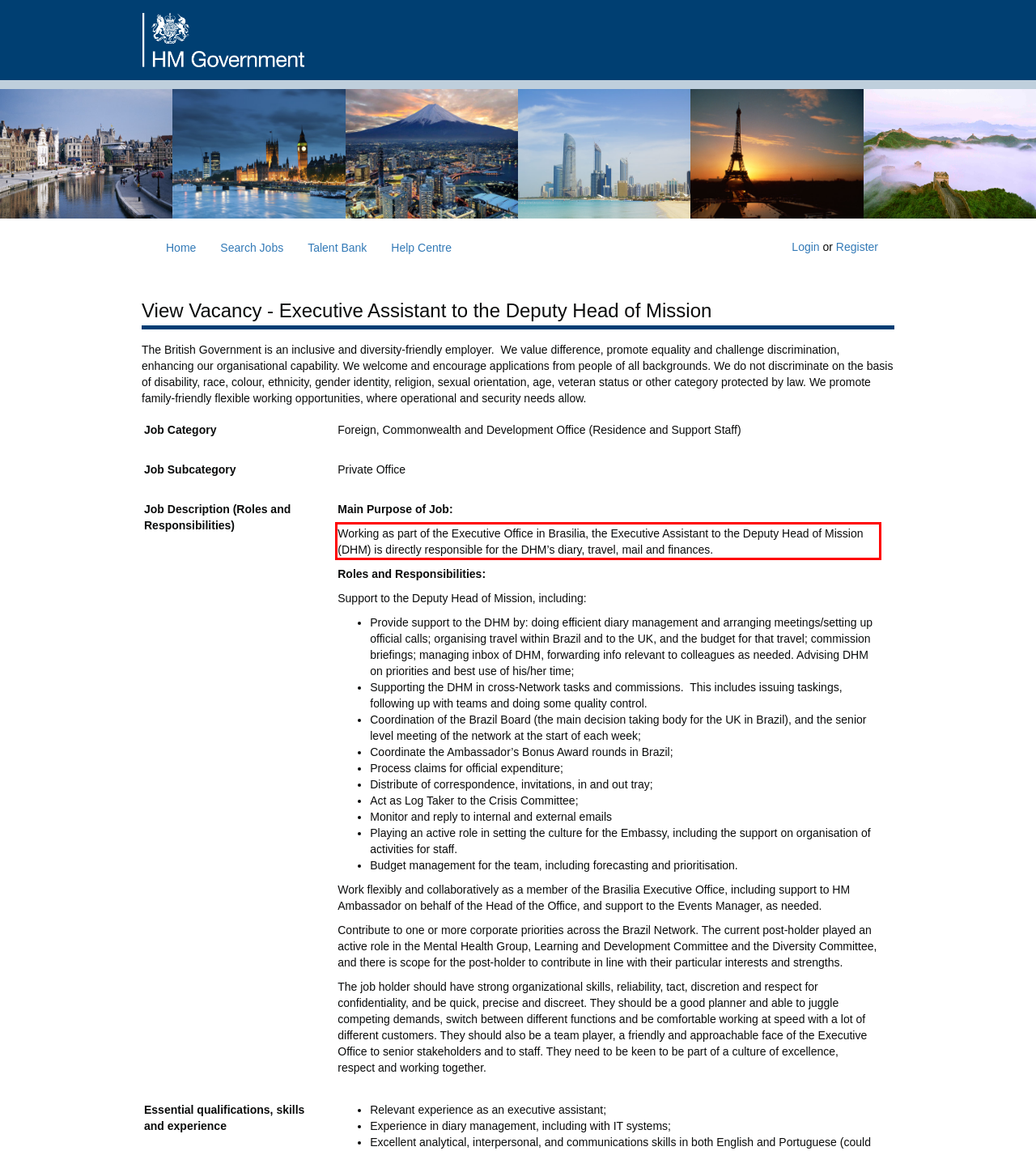Using the provided screenshot of a webpage, recognize and generate the text found within the red rectangle bounding box.

Working as part of the Executive Office in Brasilia, the Executive Assistant to the Deputy Head of Mission (DHM) is directly responsible for the DHM’s diary, travel, mail and finances.